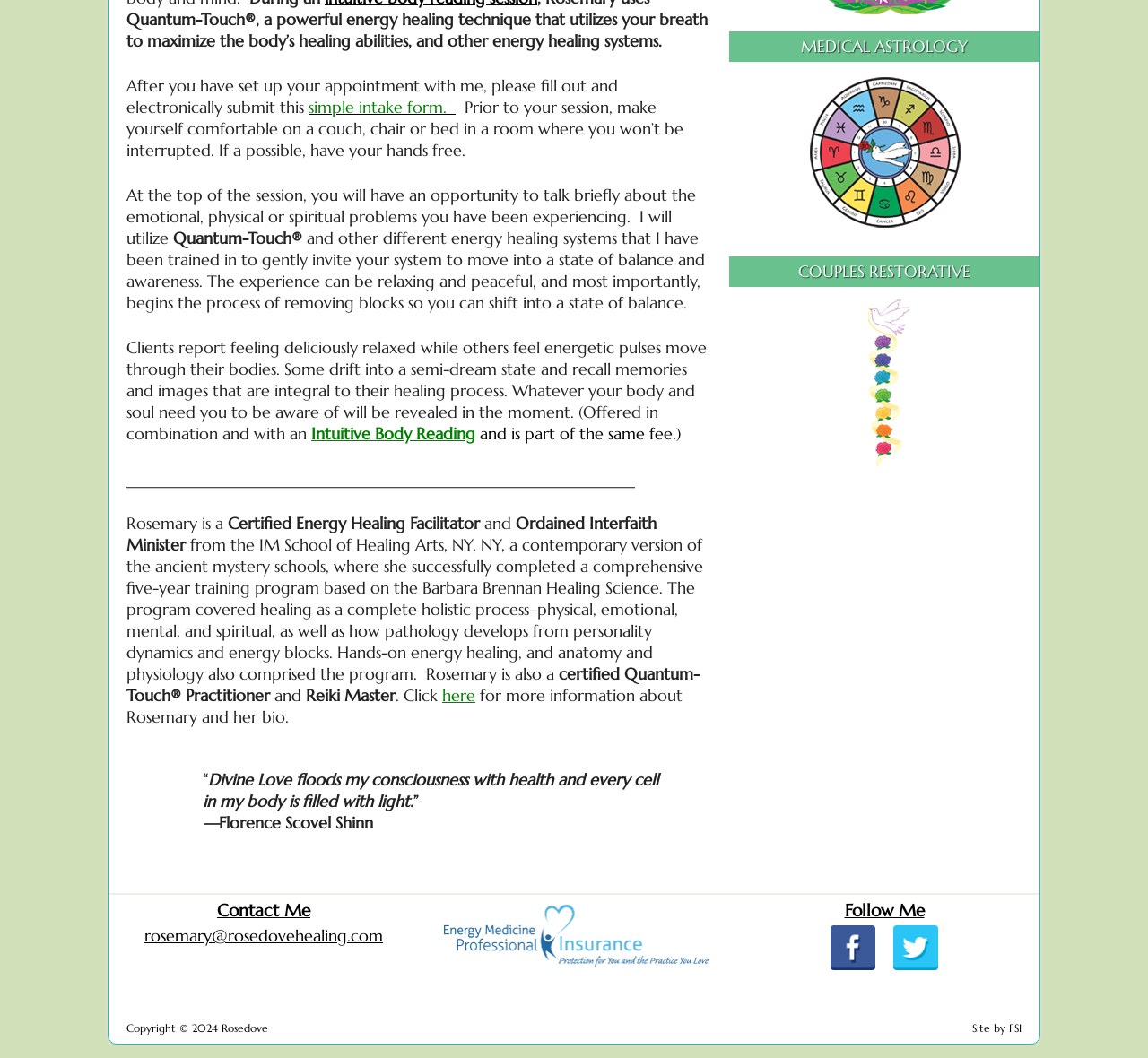Given the element description "rosemary@rosedovehealing.com", identify the bounding box of the corresponding UI element.

[0.126, 0.875, 0.334, 0.894]